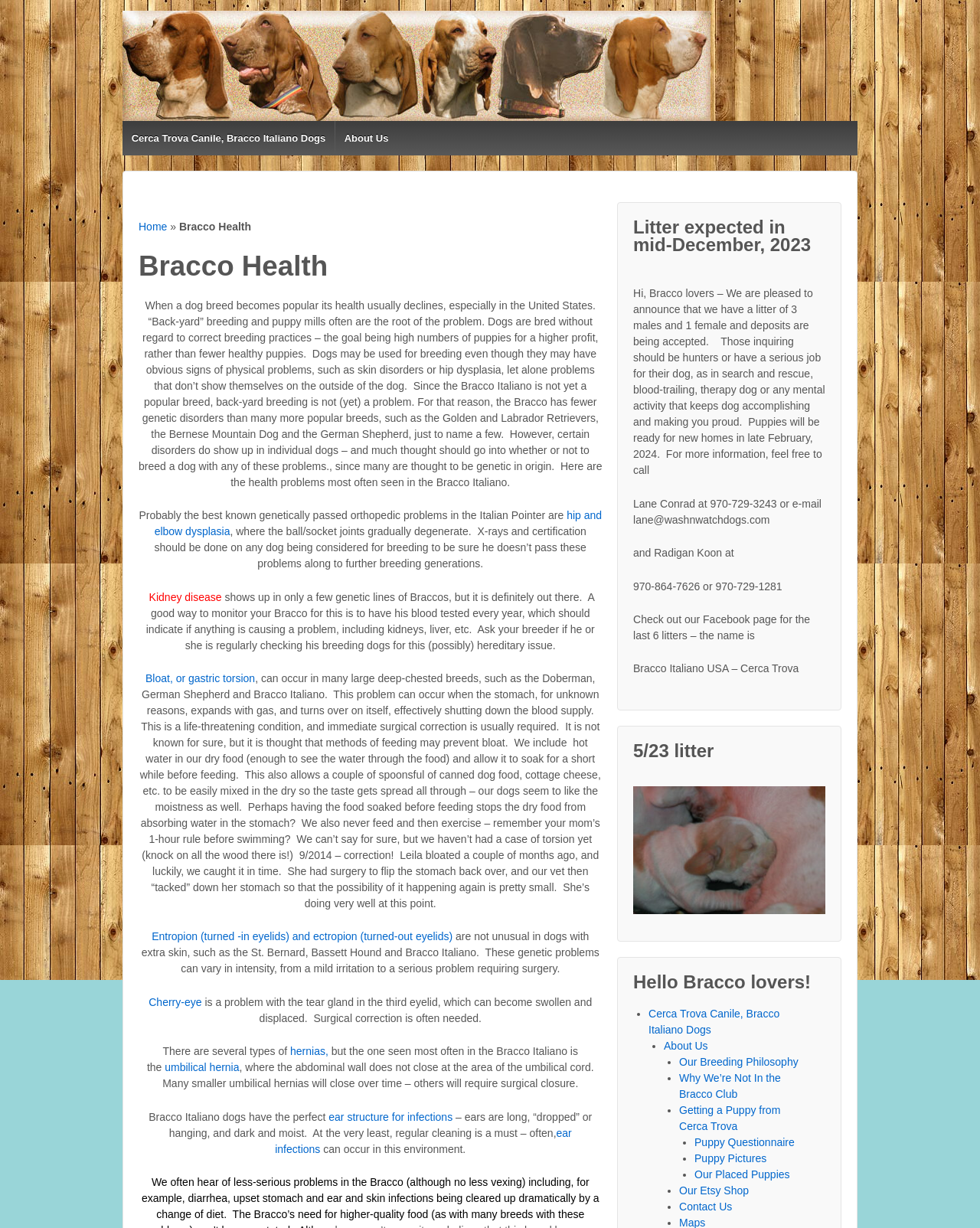Describe all the visual and textual components of the webpage comprehensively.

This webpage is about Bracco Italiano dogs, specifically focusing on their health and breeding. At the top of the page, there is a logo and a navigation menu with links to "Cerca Trova Canile, Bracco Italiano Dogs" and "About Us". Below the navigation menu, there is a heading "Bracco Health" followed by a paragraph of text discussing the health of Bracco Italiano dogs and how they have fewer genetic disorders compared to other popular breeds.

The main content of the page is divided into sections, each discussing a specific health issue that can affect Bracco Italiano dogs, such as hip and elbow dysplasia, kidney disease, bloat, entropion, and cherry-eye. Each section provides a brief description of the condition and its symptoms, as well as some advice on how to prevent or manage it.

There are also several links scattered throughout the page, including links to other pages on the website, such as "Our Breeding Philosophy" and "Getting a Puppy from Cerca Trova", as well as external links to Facebook and Etsy.

In the middle of the page, there is a section announcing an upcoming litter of puppies expected in mid-December 2023, with a description of the puppies and contact information for those interested in getting one.

At the bottom of the page, there is a list of links to other pages on the website, including "Puppy Questionnaire", "Puppy Pictures", and "Our Placed Puppies". Overall, the webpage is informative and provides valuable information for anyone interested in learning about Bracco Italiano dogs and their health.